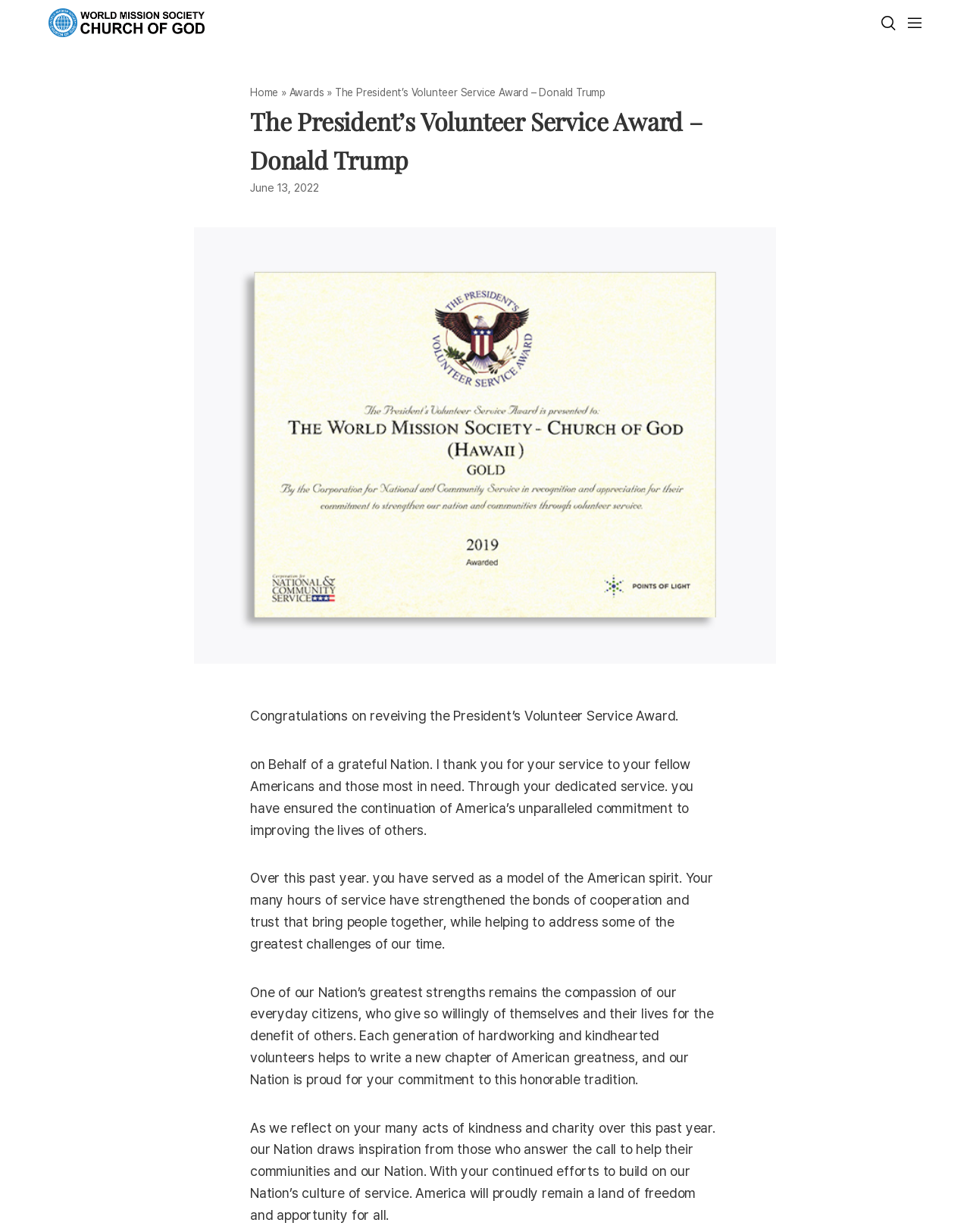Provide the bounding box coordinates for the UI element that is described by this text: "Resources". The coordinates should be in the form of four float numbers between 0 and 1: [left, top, right, bottom].

None